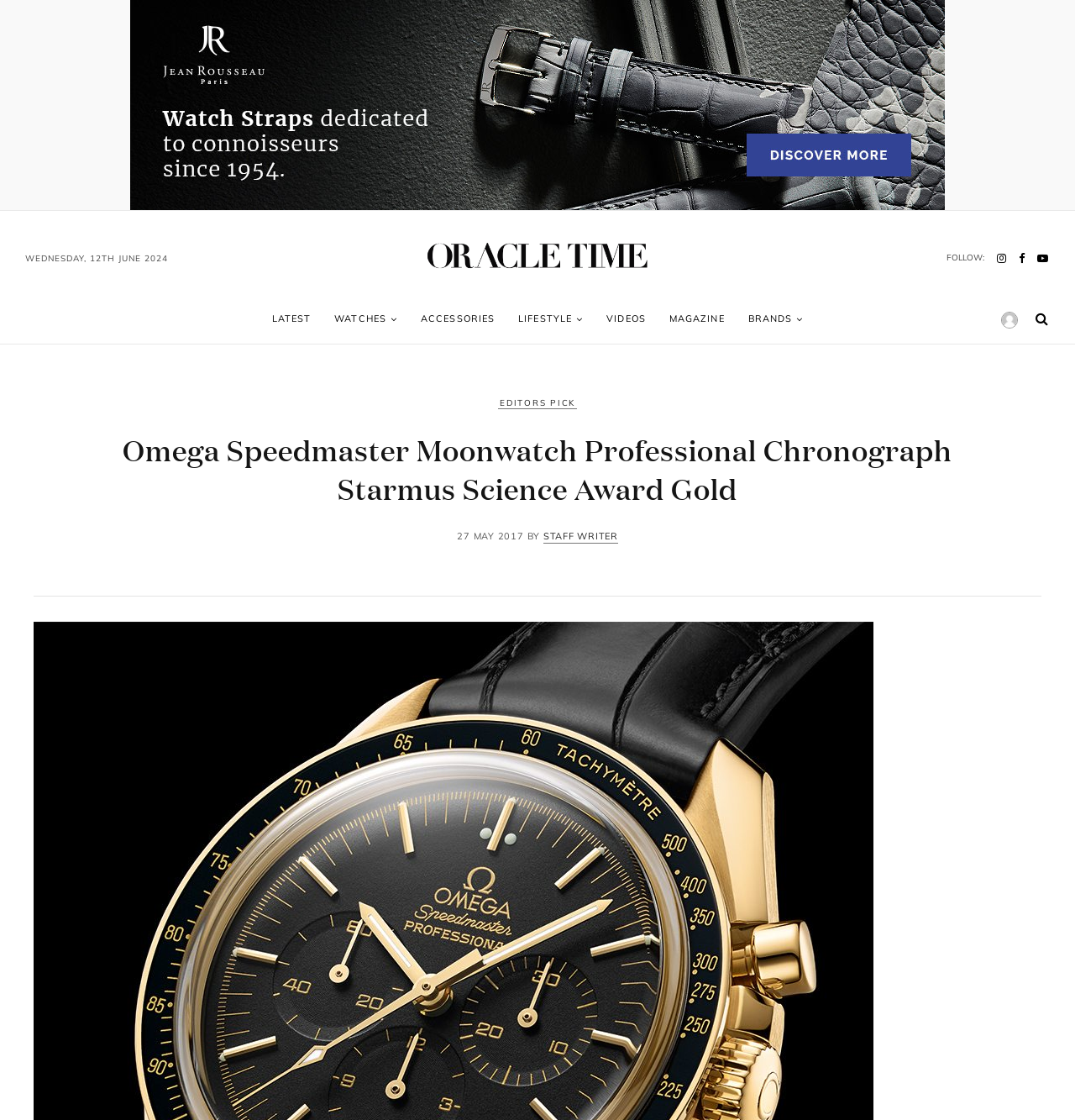Bounding box coordinates are given in the format (top-left x, top-left y, bottom-right x, bottom-right y). All values should be floating point numbers between 0 and 1. Provide the bounding box coordinate for the UI element described as: title="Jean Rousseau - Discover More"

[0.121, 0.0, 0.879, 0.188]